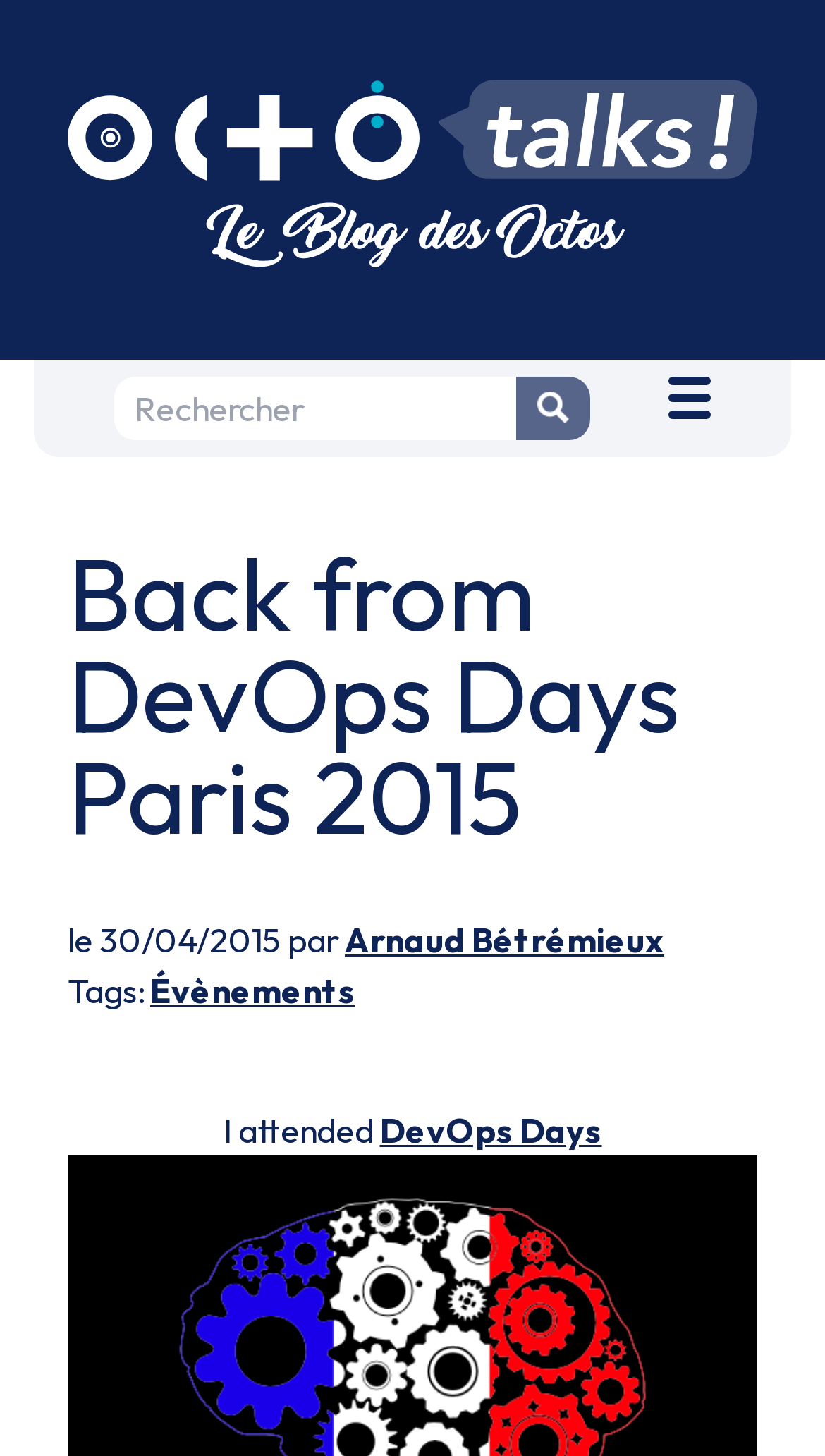What is the tag of the post? Refer to the image and provide a one-word or short phrase answer.

Évènements